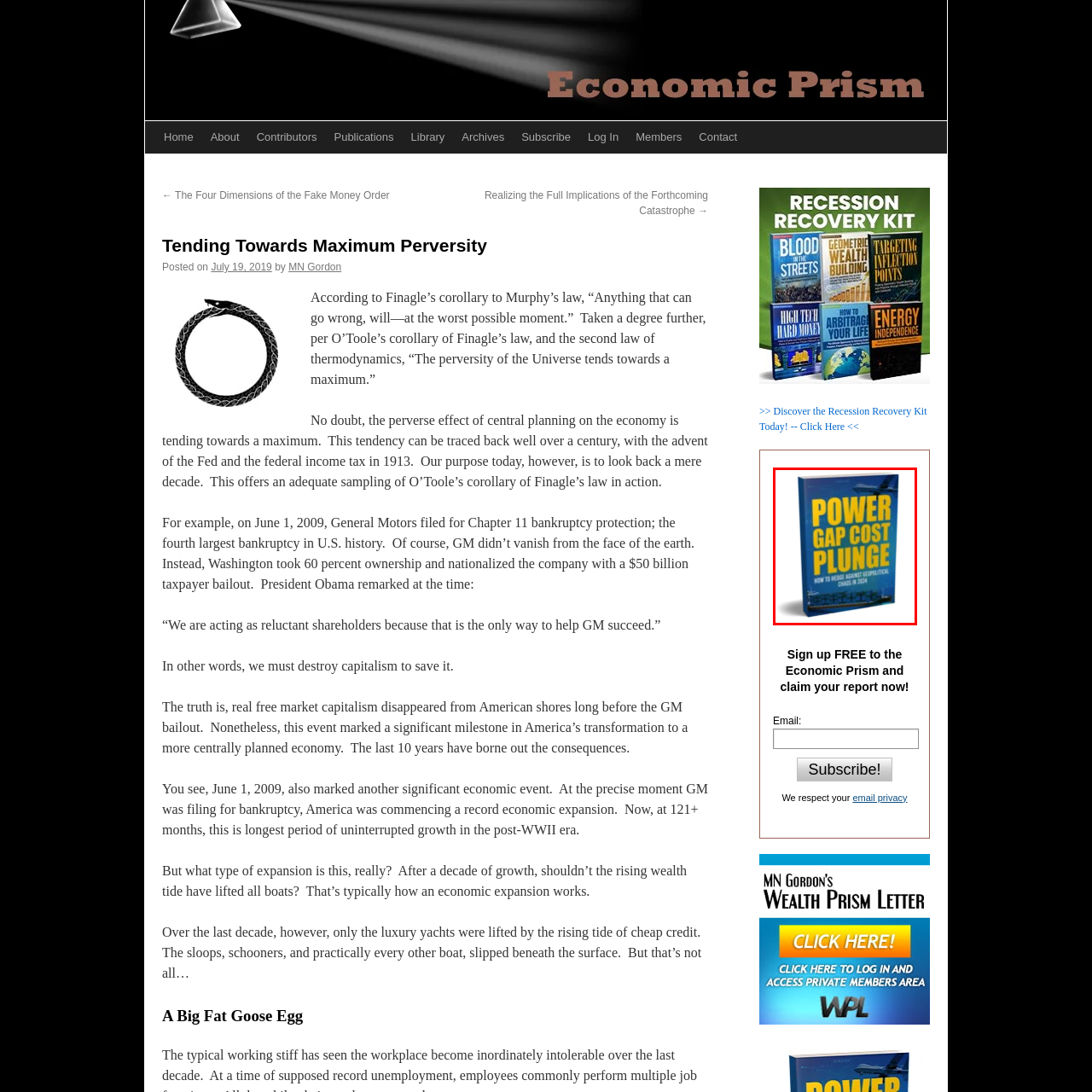What is the subtitle of the book?  
Observe the image highlighted by the red bounding box and supply a detailed response derived from the visual information in the image.

The subtitle is located below the title and indicates the book's focus on strategies for navigating potential future uncertainties, particularly related to geopolitical events.